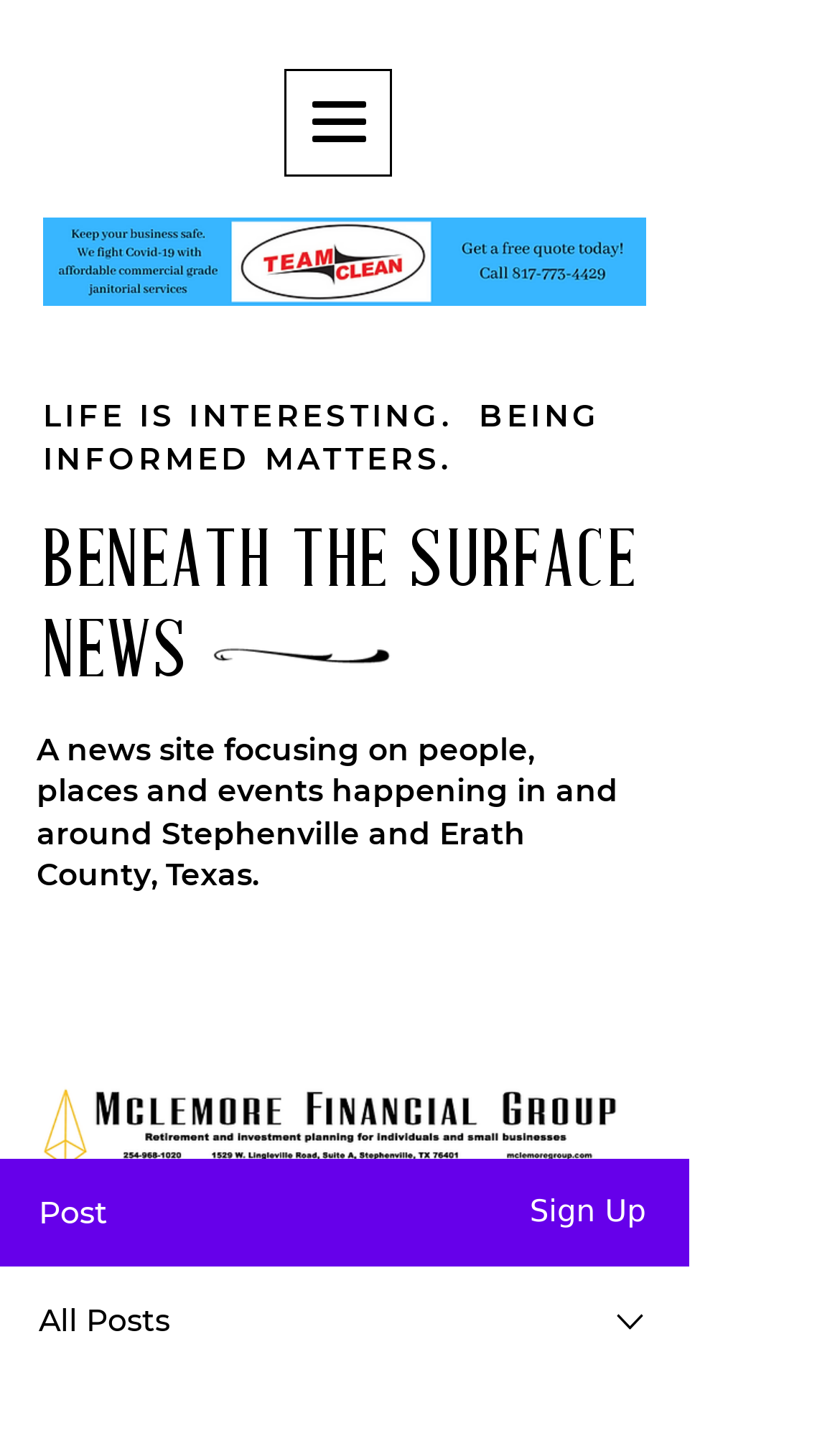Determine the title of the webpage and give its text content.

What is wrong with us? How did we become people who take pleasure in tearing down others?